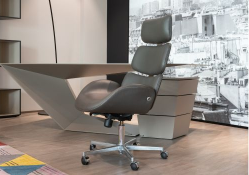Answer the following query with a single word or phrase:
What is the primary purpose of the office chair?

Comfort during long hours of use